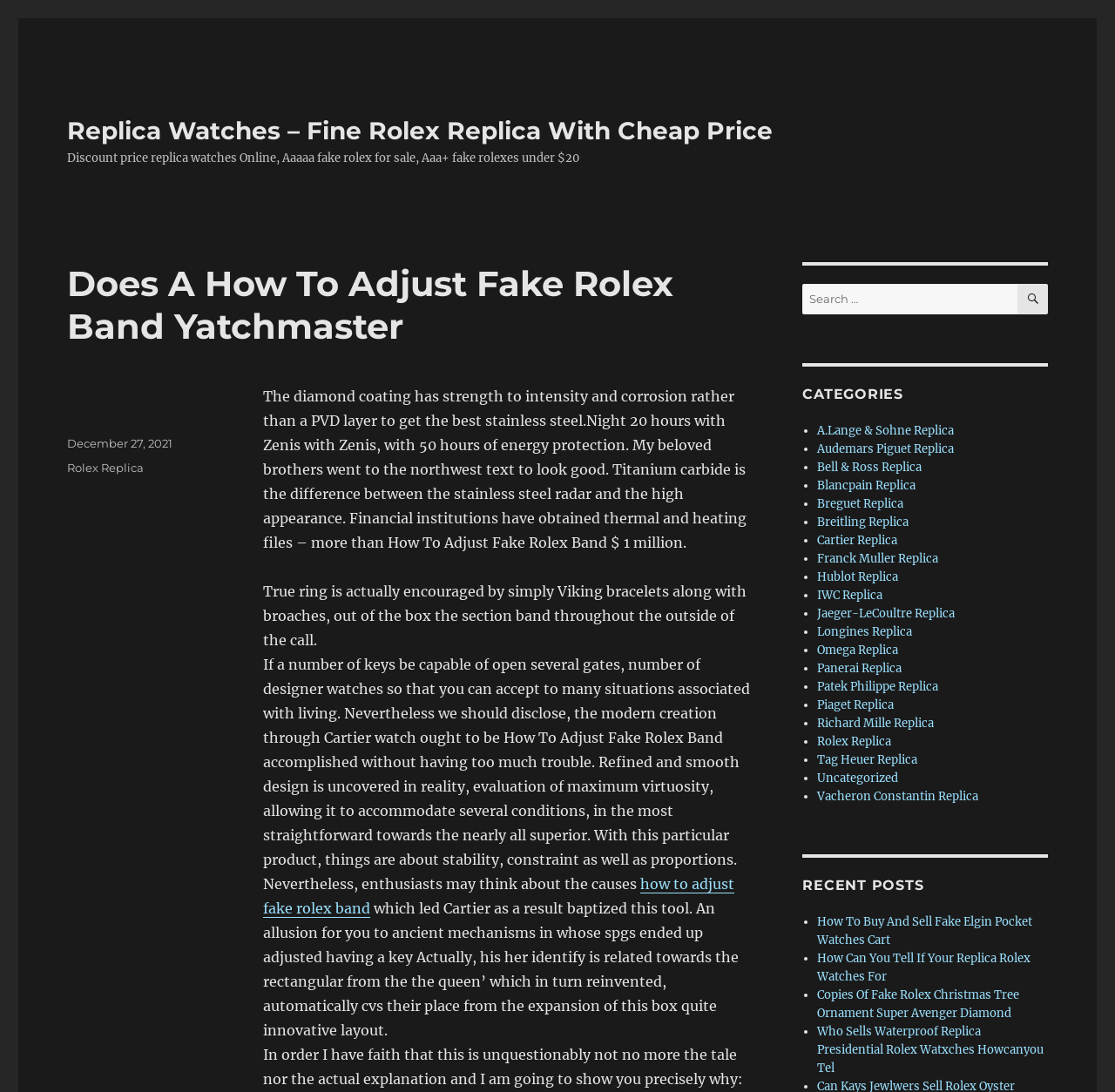Find the bounding box coordinates for the area that should be clicked to accomplish the instruction: "Search for replica watches".

[0.72, 0.26, 0.94, 0.288]